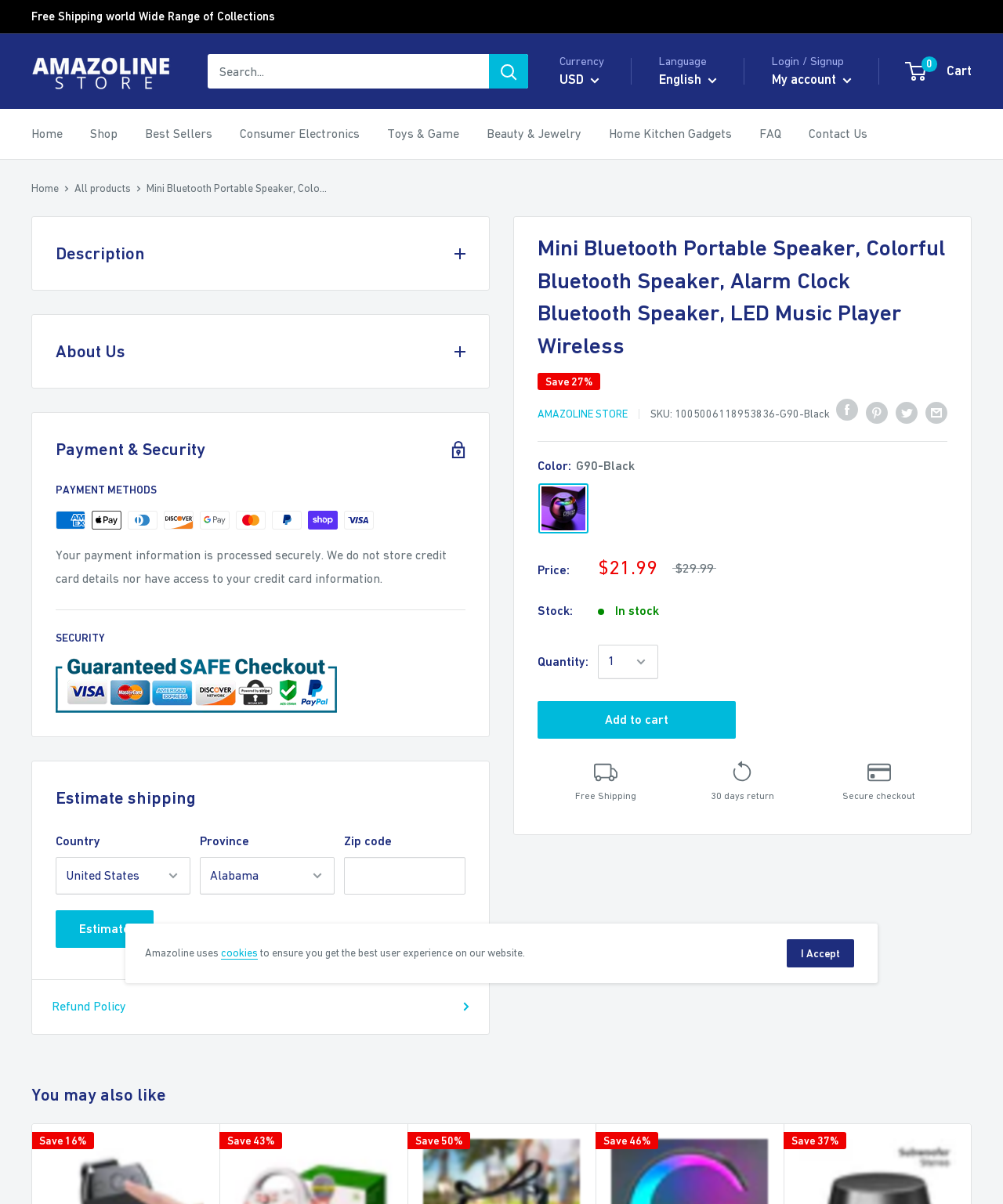Please determine the bounding box coordinates for the element with the description: "parent_node: Zip code name="zip"".

[0.343, 0.712, 0.464, 0.743]